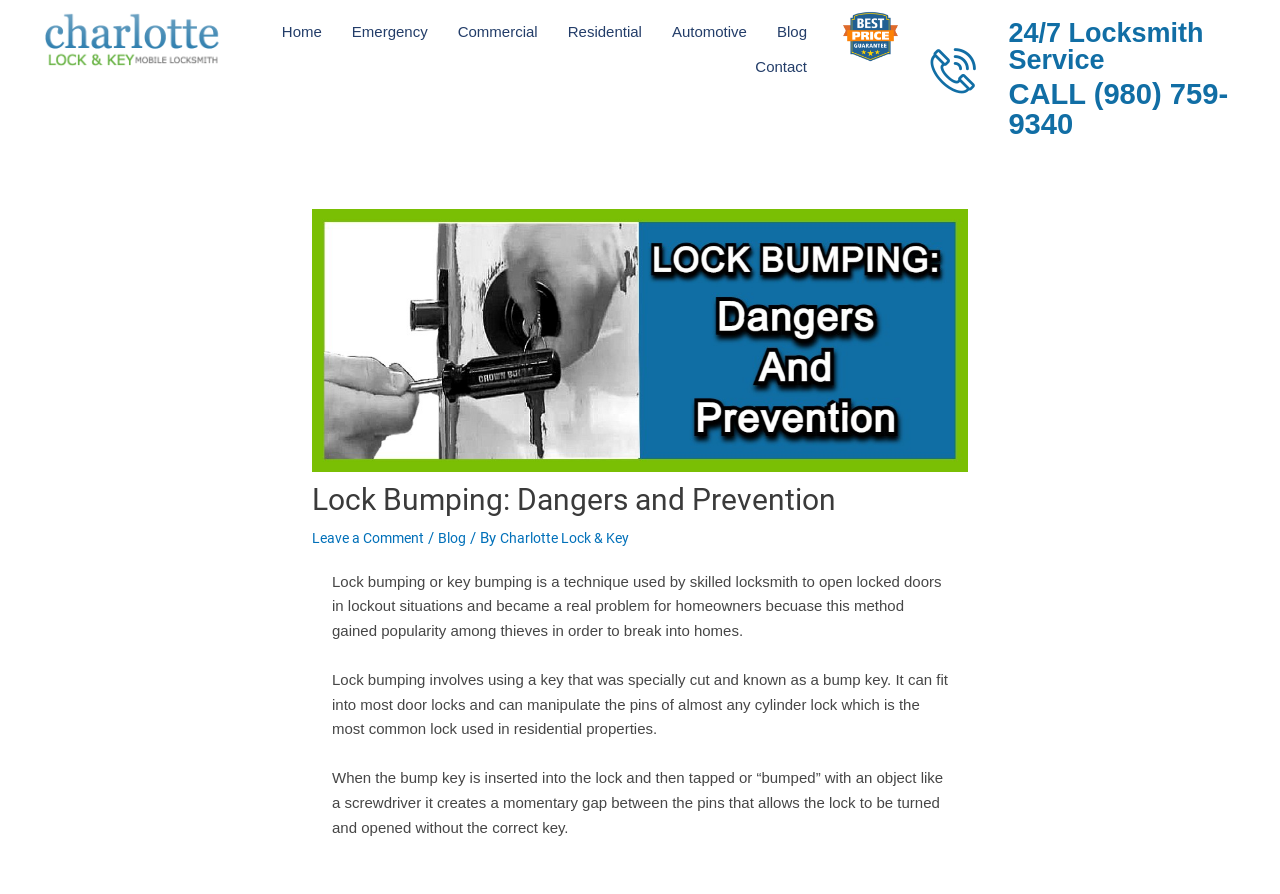Give a short answer using one word or phrase for the question:
What type of lock is most commonly used in residential properties?

cylinder lock